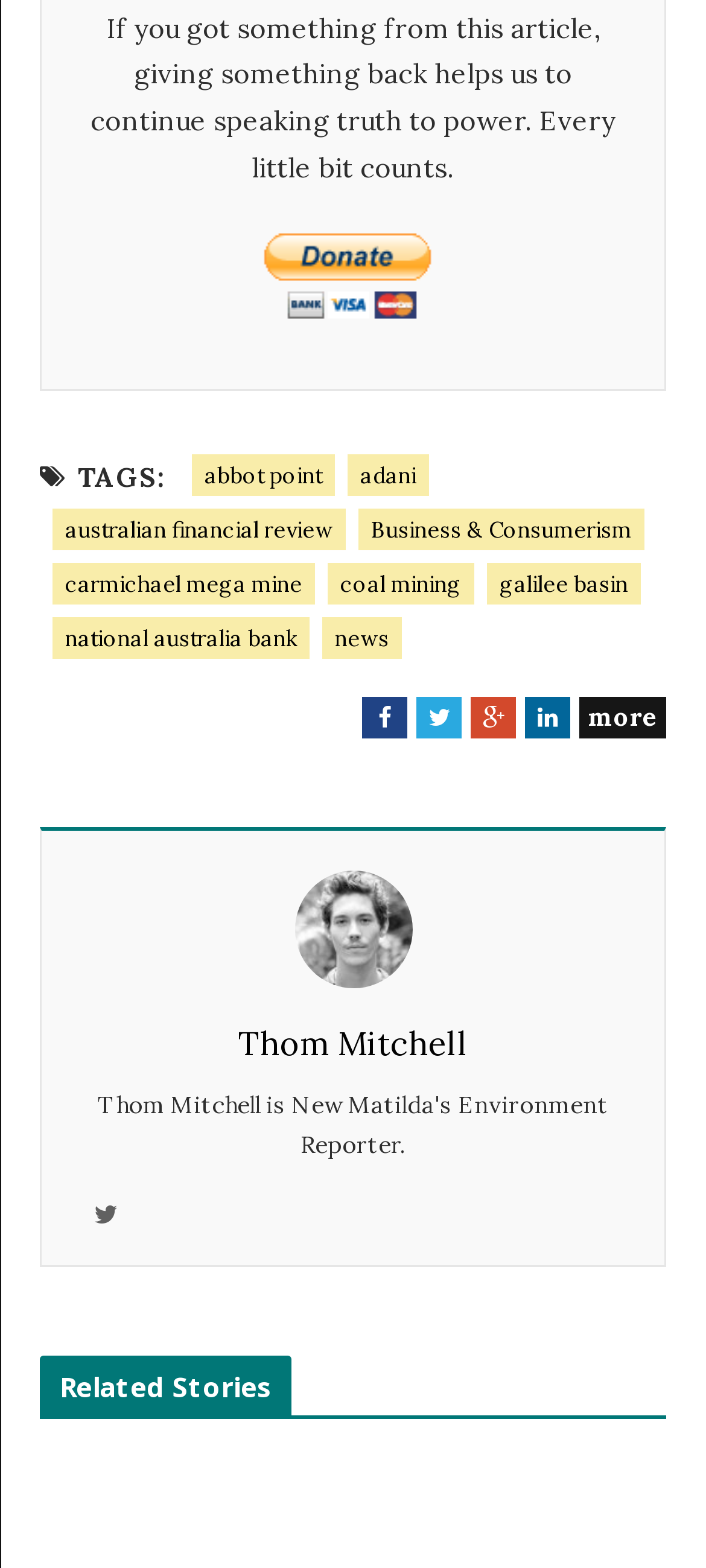Use a single word or phrase to answer the question:
What is the section title above the related stories?

TAGS: